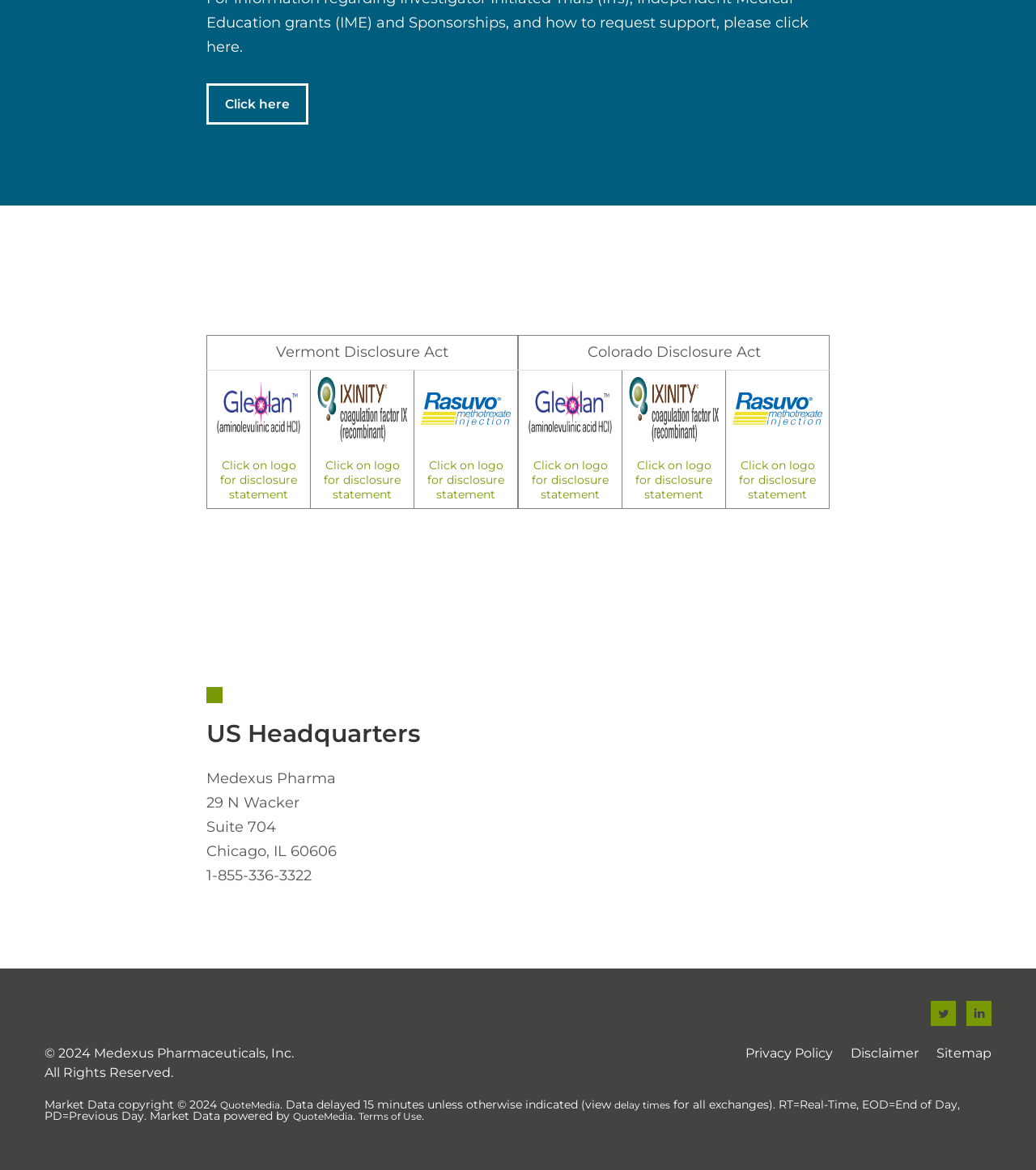Provide a one-word or brief phrase answer to the question:
What is the copyright year mentioned at the bottom?

2024